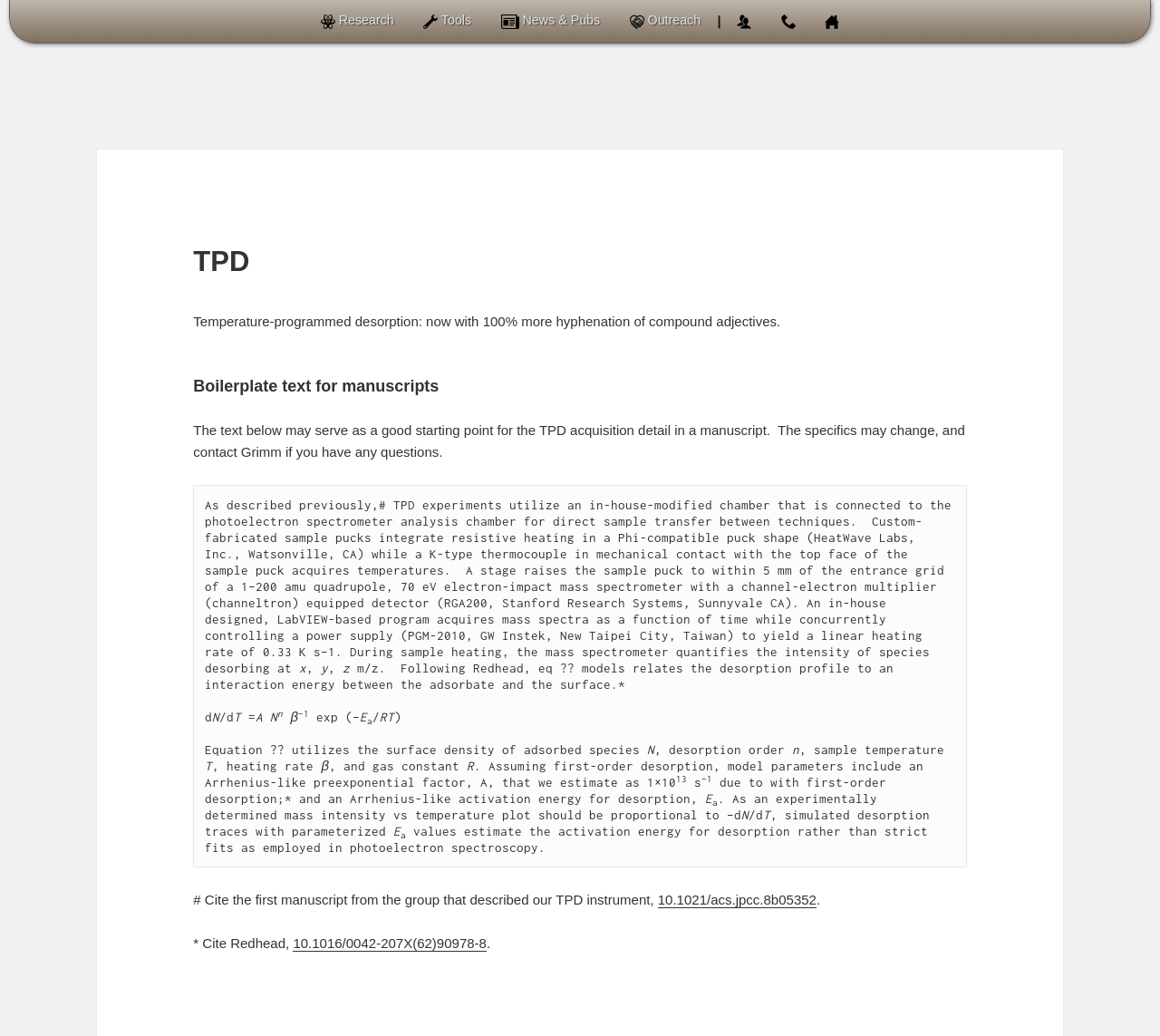Describe all visible elements and their arrangement on the webpage.

The webpage is titled "TPD – Grimmgroup Research" and has a navigation menu at the top with six links: "res Research", "tools Tools", "news News & Pubs", "chem Outreach", "users", "phone", and "home". Each link has a corresponding image next to it. 

Below the navigation menu, there is a header section with the title "TPD" and a subheading that reads "Temperature-programmed desorption: now with 100% more hyphenation of compound adjectives." 

The main content of the page is divided into sections, each with a heading and a block of text. The first section has a heading "Boilerplate text for manuscripts" and provides a template for writing manuscripts. The second section has a heading "Page 5" and contains a detailed description of TPD experiments, including the equipment used and the procedure followed. 

The text is dense and technical, with many scientific terms and formulas. There are also several references to other publications, including links to digital object identifiers. The page appears to be a resource for researchers in the field of temperature-programmed desorption.